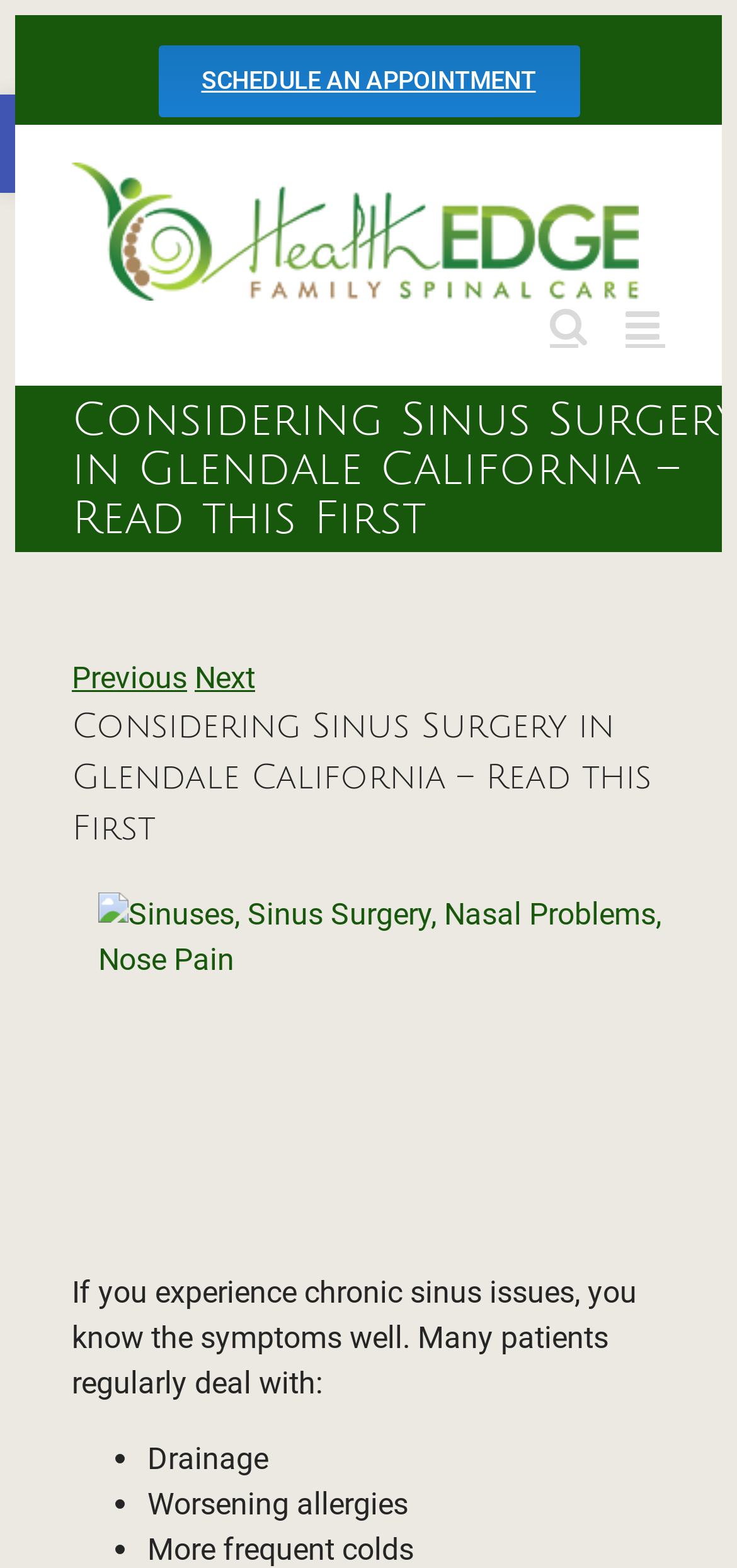Identify the bounding box coordinates for the UI element described as: "Open toolbar Accessibility Tools". The coordinates should be provided as four floats between 0 and 1: [left, top, right, bottom].

[0.0, 0.06, 0.133, 0.123]